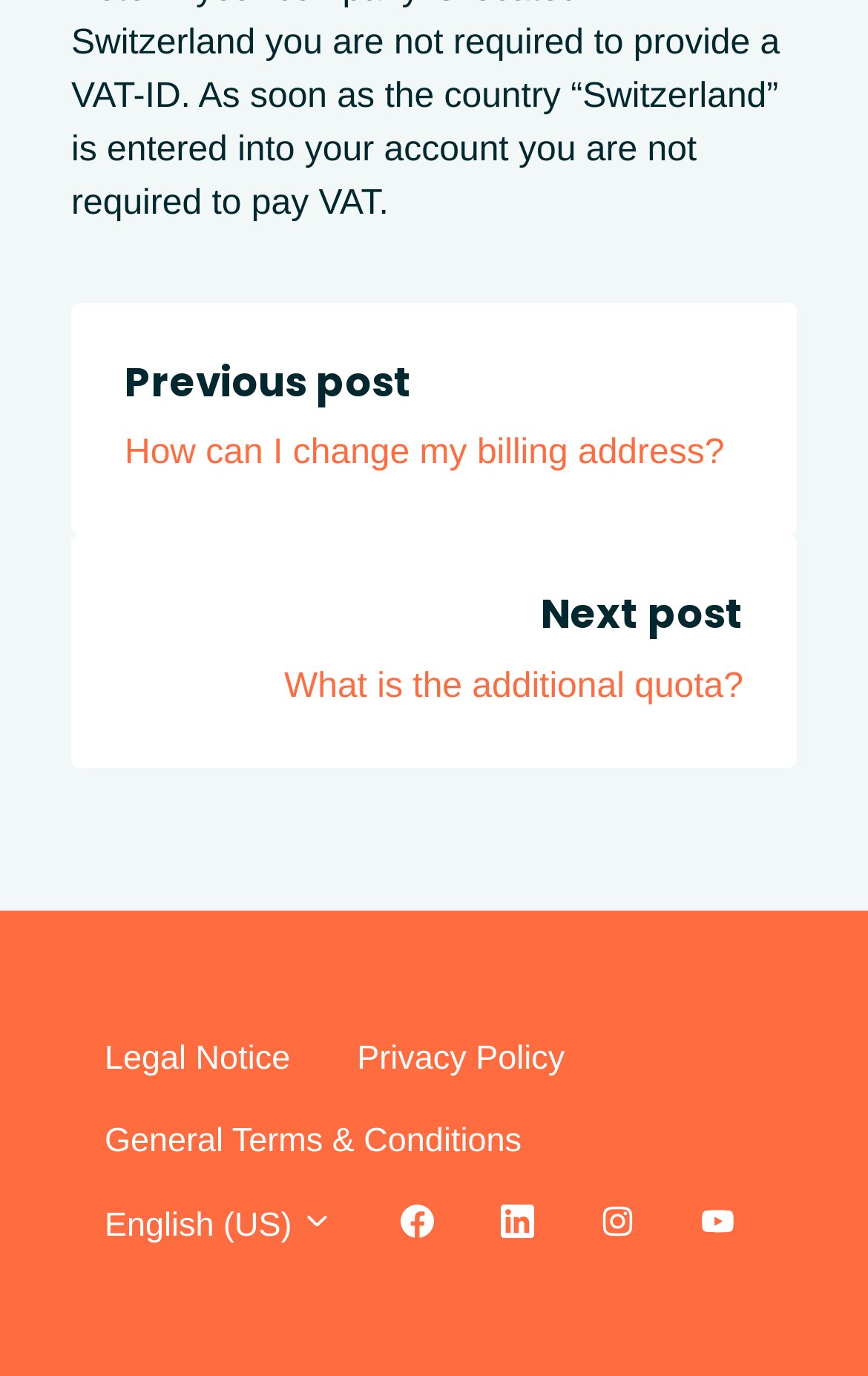Find the bounding box coordinates of the element I should click to carry out the following instruction: "View 'Legal Notice'".

[0.082, 0.739, 0.373, 0.8]